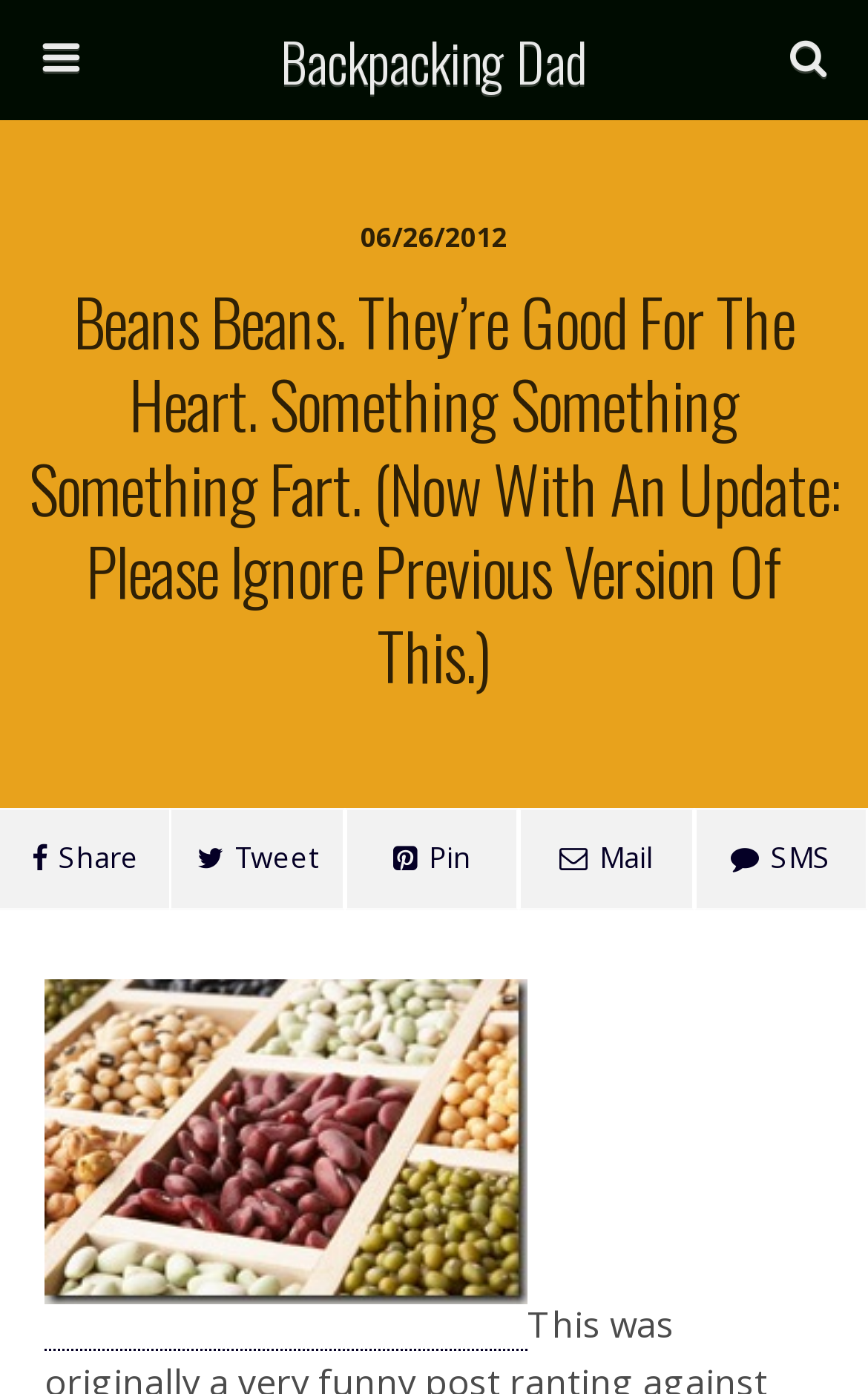Using the element description: "Pin", determine the bounding box coordinates for the specified UI element. The coordinates should be four float numbers between 0 and 1, [left, top, right, bottom].

[0.397, 0.58, 0.598, 0.652]